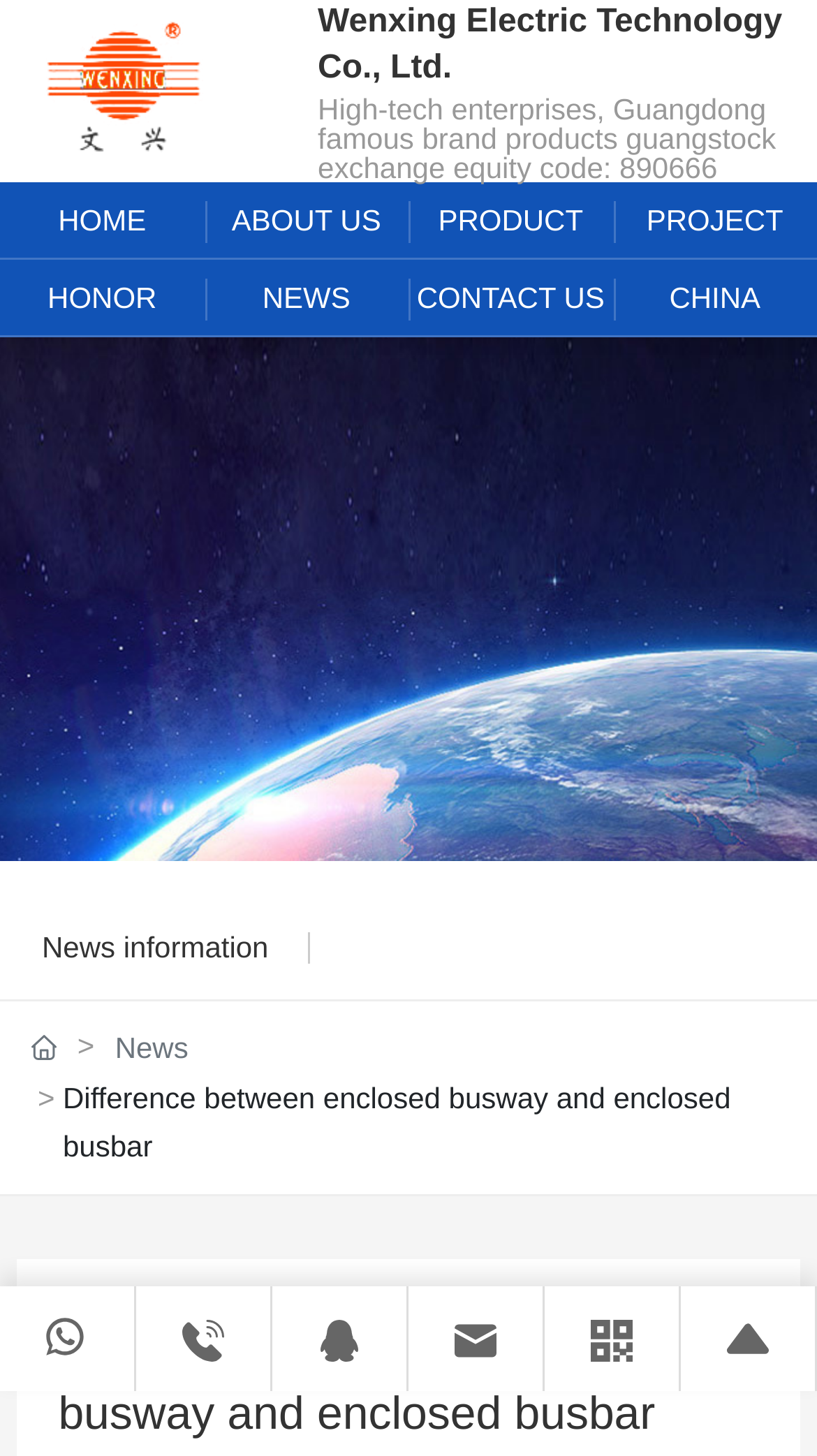Please locate the bounding box coordinates for the element that should be clicked to achieve the following instruction: "Click on the HOME link". Ensure the coordinates are given as four float numbers between 0 and 1, i.e., [left, top, right, bottom].

[0.071, 0.139, 0.179, 0.162]